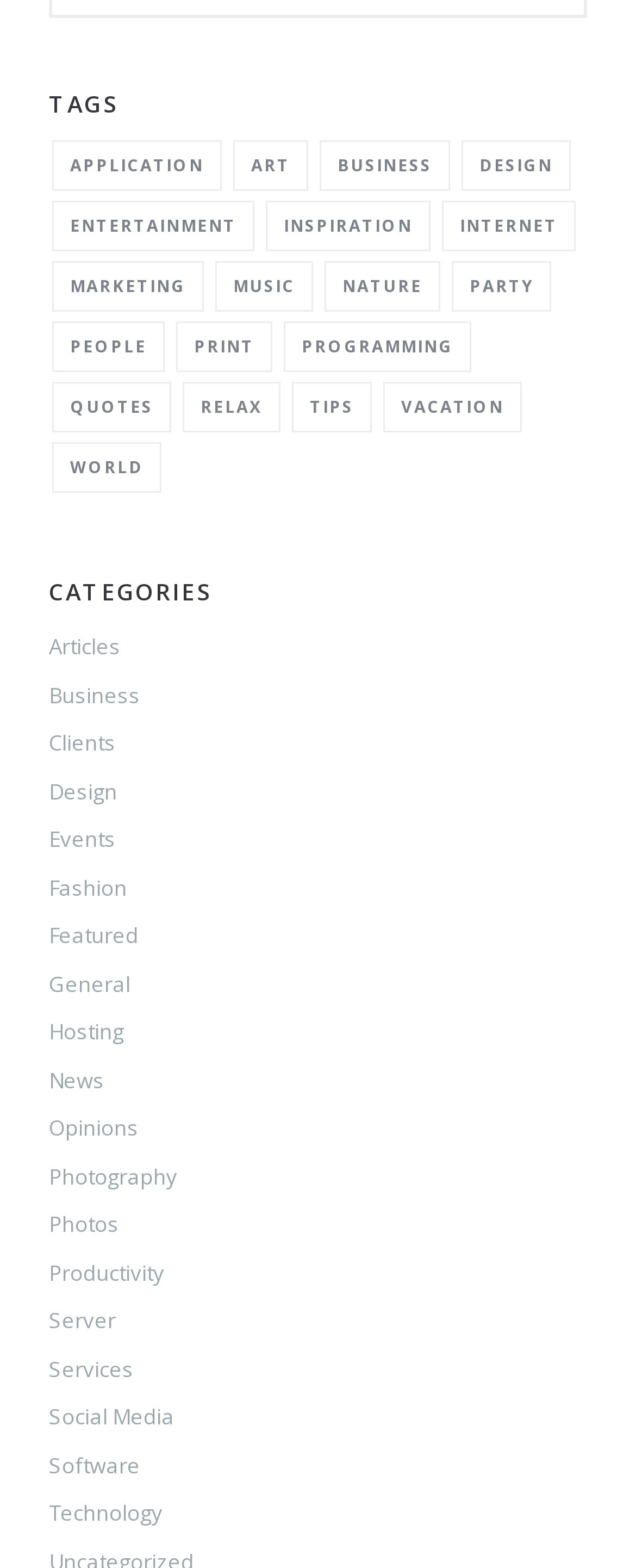Determine the bounding box coordinates of the region I should click to achieve the following instruction: "Open calendar for departure date". Ensure the bounding box coordinates are four float numbers between 0 and 1, i.e., [left, top, right, bottom].

None